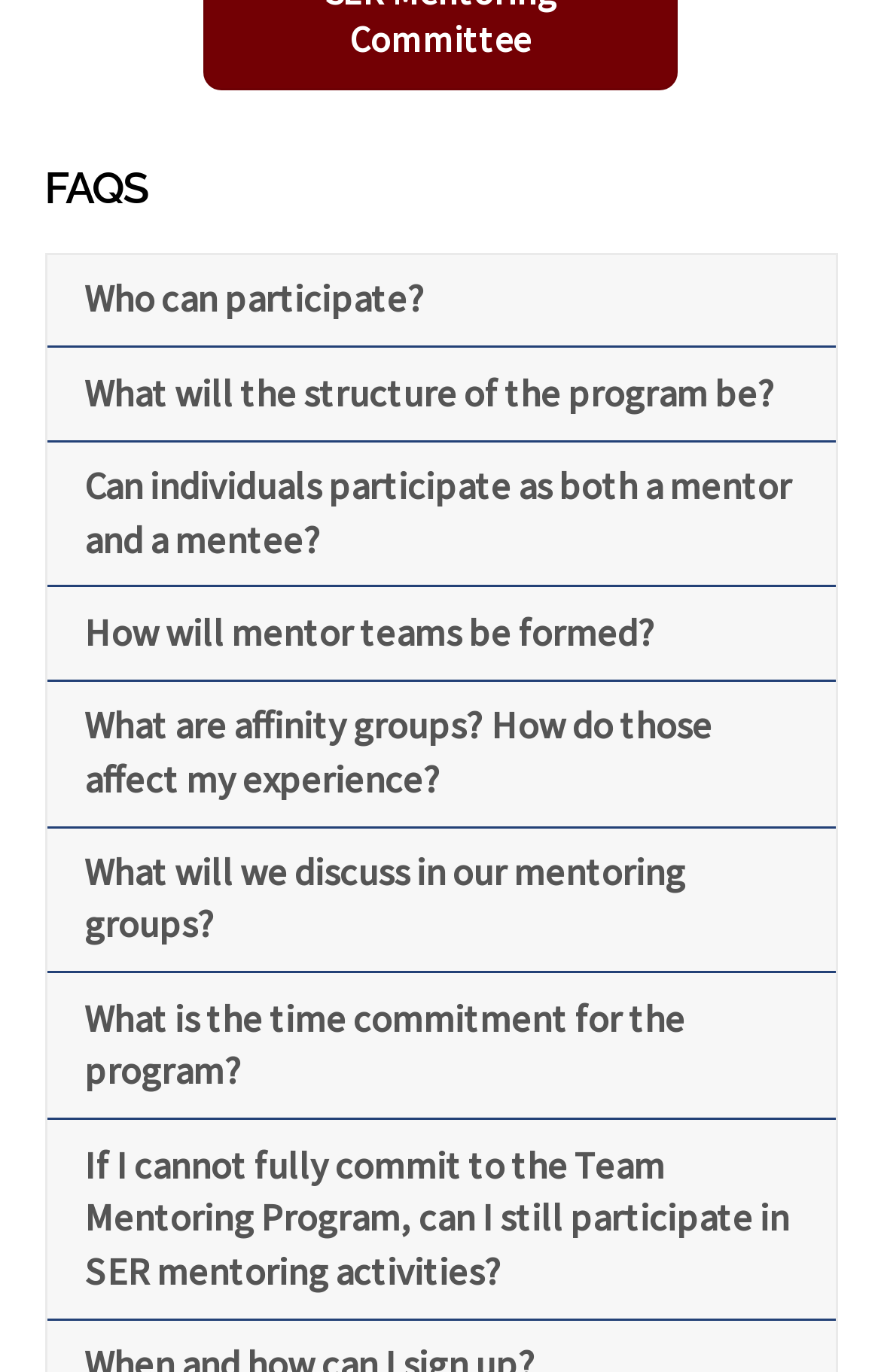What is the topic of the sixth FAQ question?
Refer to the image and respond with a one-word or short-phrase answer.

Time commitment